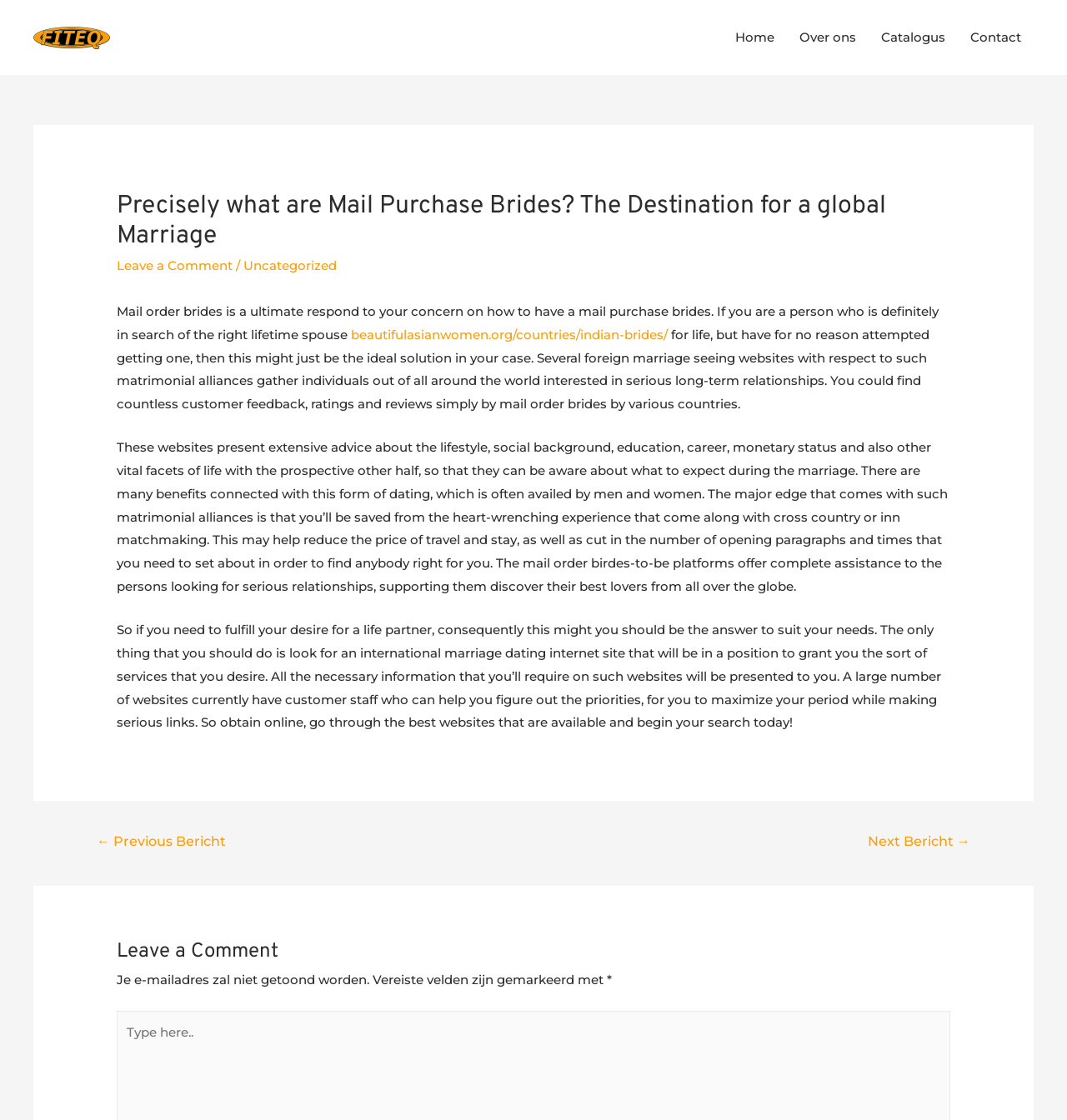Please locate and retrieve the main header text of the webpage.

Precisely what are Mail Purchase Brides? The Destination for a global Marriage